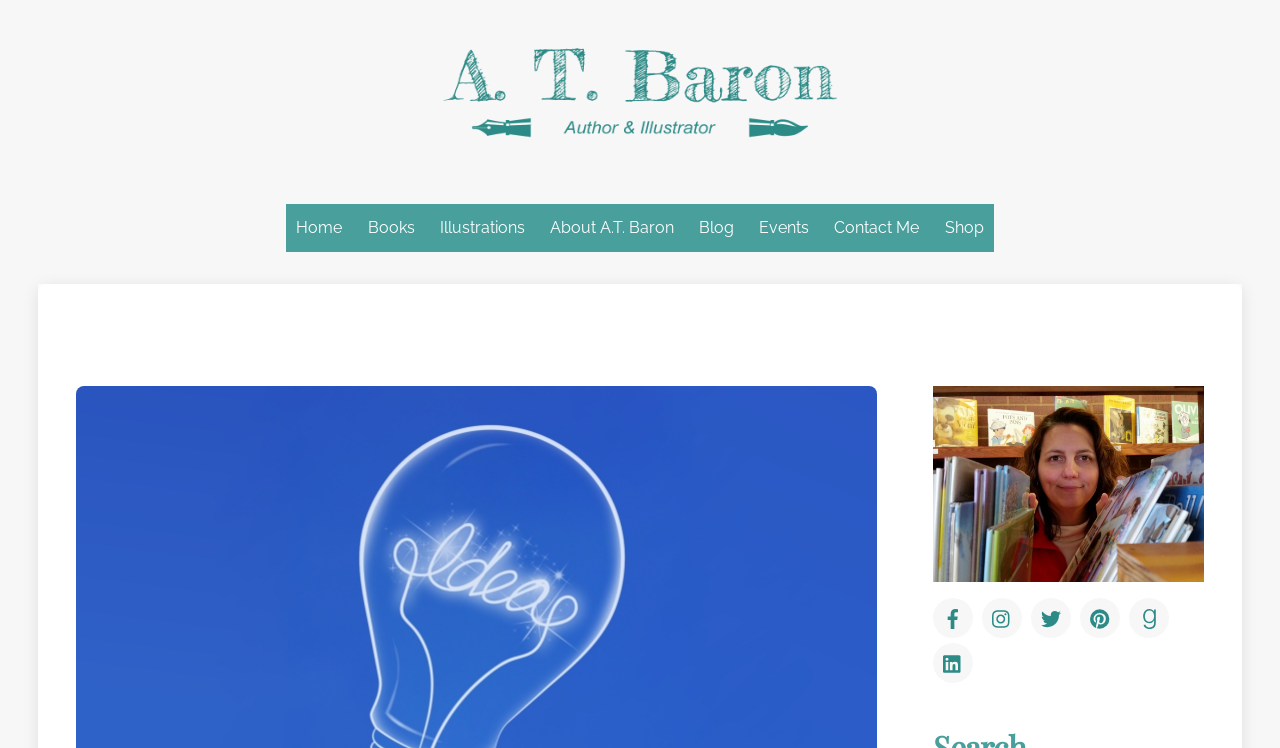Can you specify the bounding box coordinates for the region that should be clicked to fulfill this instruction: "Visit A. T. Baron's homepage".

[0.344, 0.125, 0.656, 0.228]